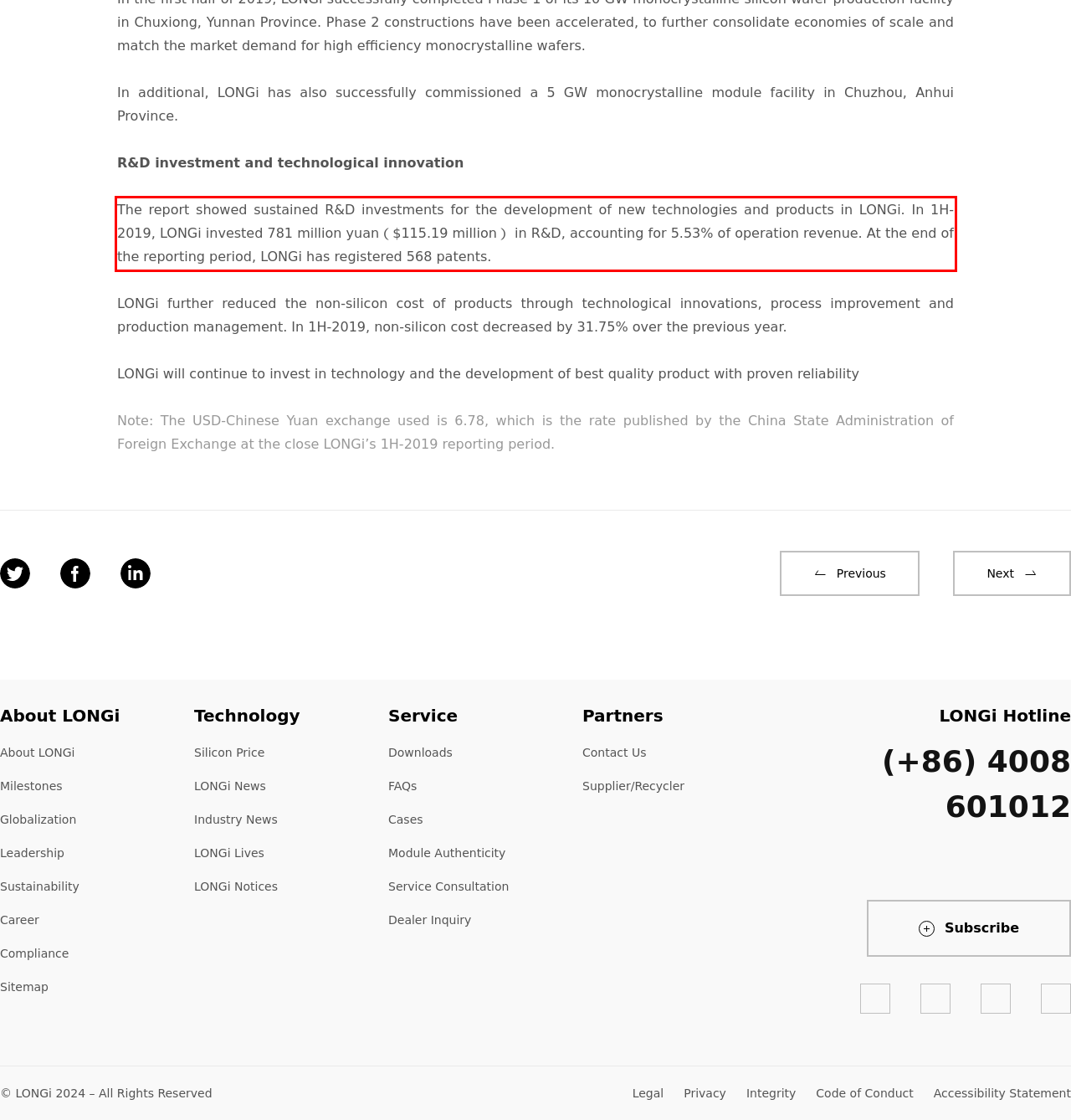Examine the screenshot of the webpage, locate the red bounding box, and generate the text contained within it.

The report showed sustained R&D investments for the development of new technologies and products in LONGi. In 1H-2019, LONGi invested 781 million yuan（$115.19 million） in R&D, accounting for 5.53% of operation revenue. At the end of the reporting period, LONGi has registered 568 patents.